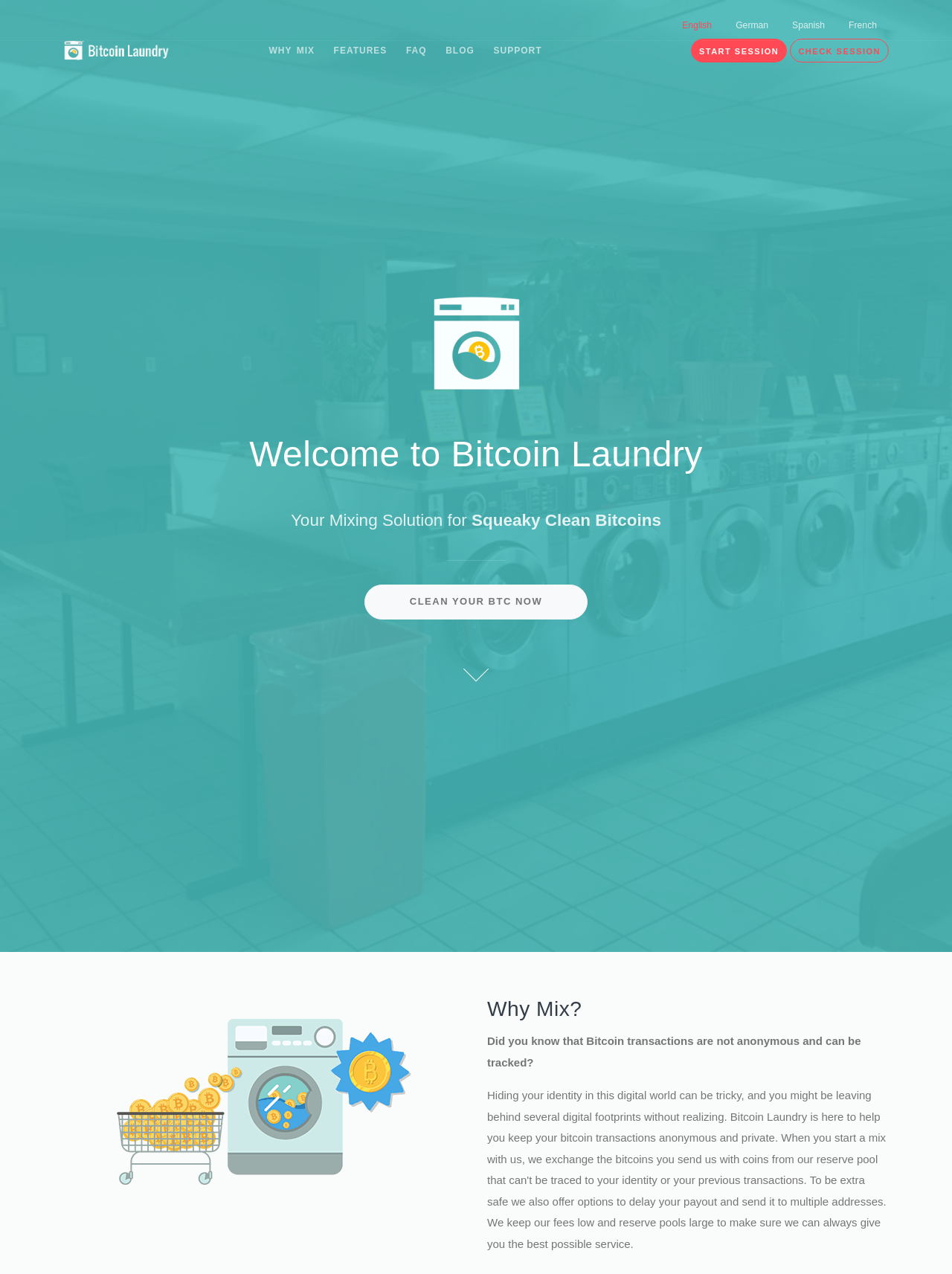Identify the coordinates of the bounding box for the element described below: "About Us". Return the coordinates as four float numbers between 0 and 1: [left, top, right, bottom].

None